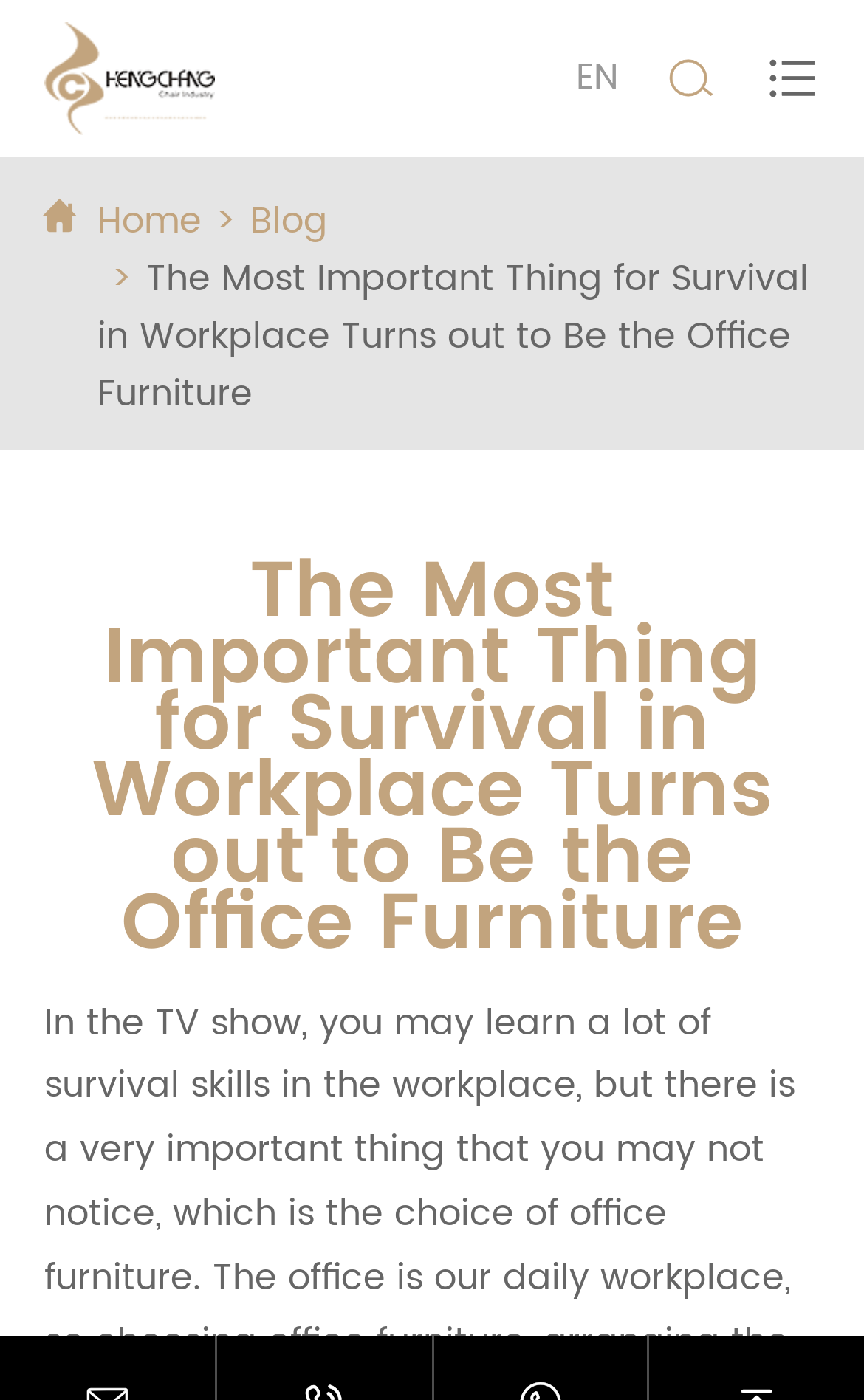Provide the bounding box coordinates for the specified HTML element described in this description: "Digitial Catalogue". The coordinates should be four float numbers ranging from 0 to 1, in the format [left, top, right, bottom].

None